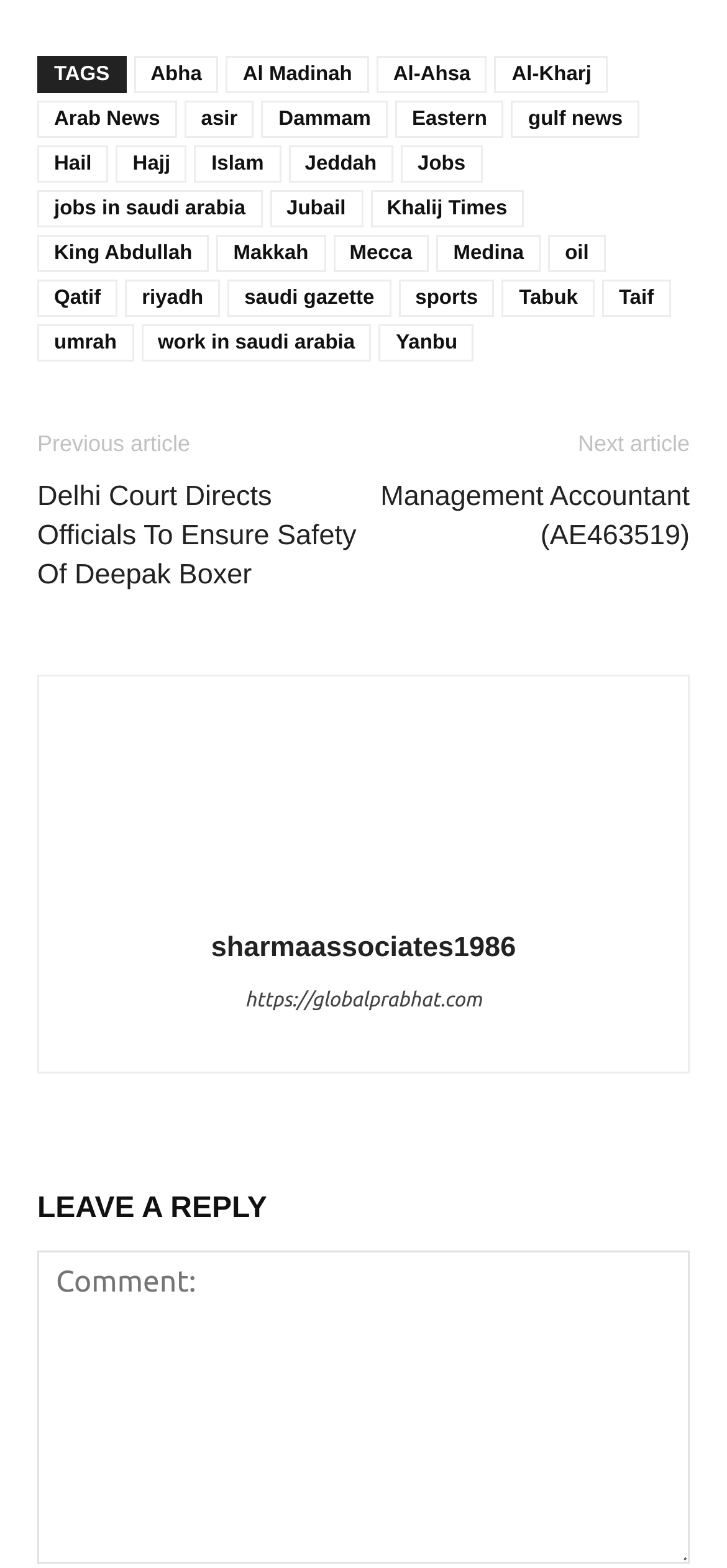Given the element description: "Al-Ahsa", predict the bounding box coordinates of this UI element. The coordinates must be four float numbers between 0 and 1, given as [left, top, right, bottom].

[0.518, 0.036, 0.67, 0.06]